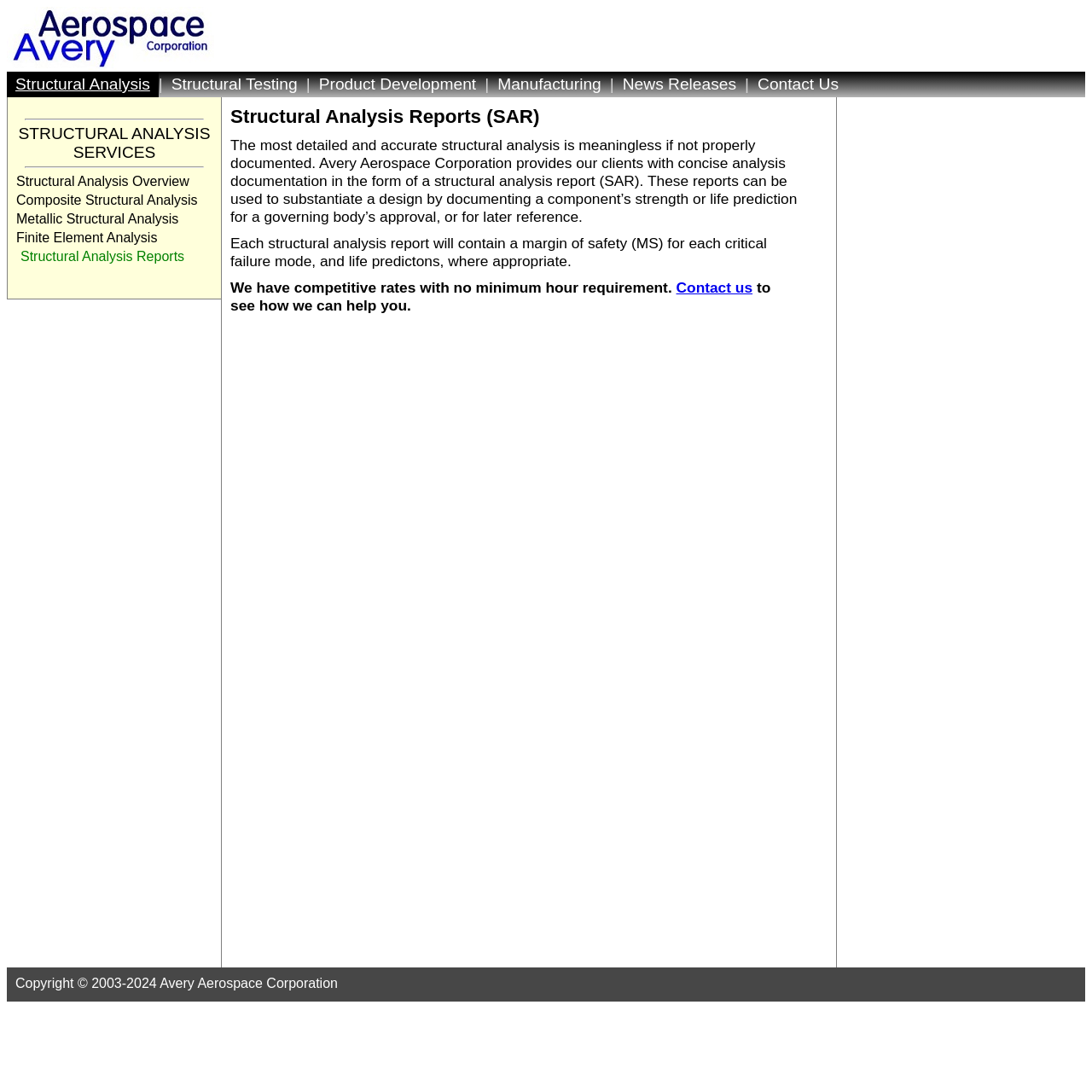Determine which piece of text is the heading of the webpage and provide it.

Structural Analysis Reports (SAR)